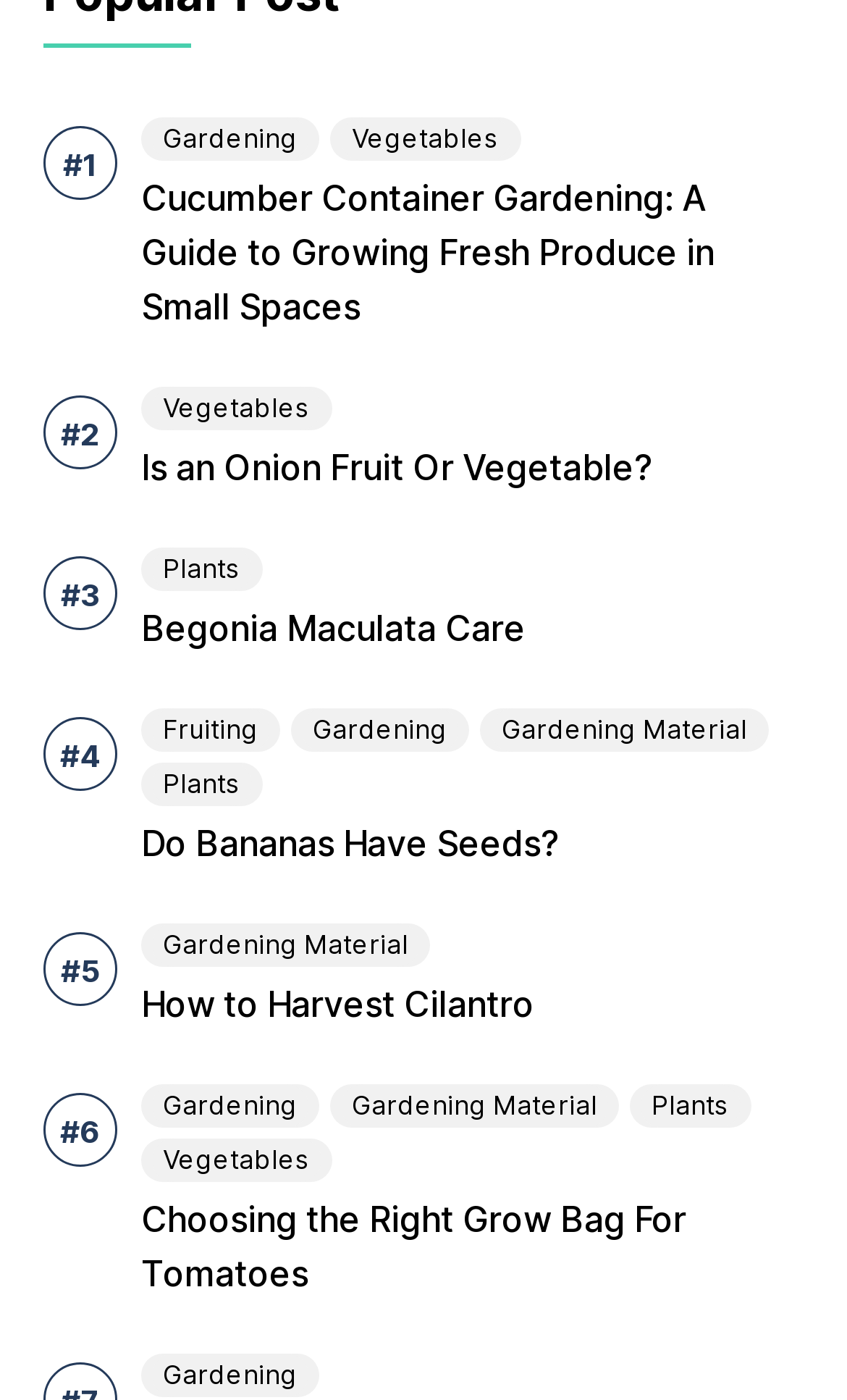Determine the bounding box coordinates of the region I should click to achieve the following instruction: "Explore 'Gardening Material'". Ensure the bounding box coordinates are four float numbers between 0 and 1, i.e., [left, top, right, bottom].

[0.579, 0.506, 0.895, 0.537]